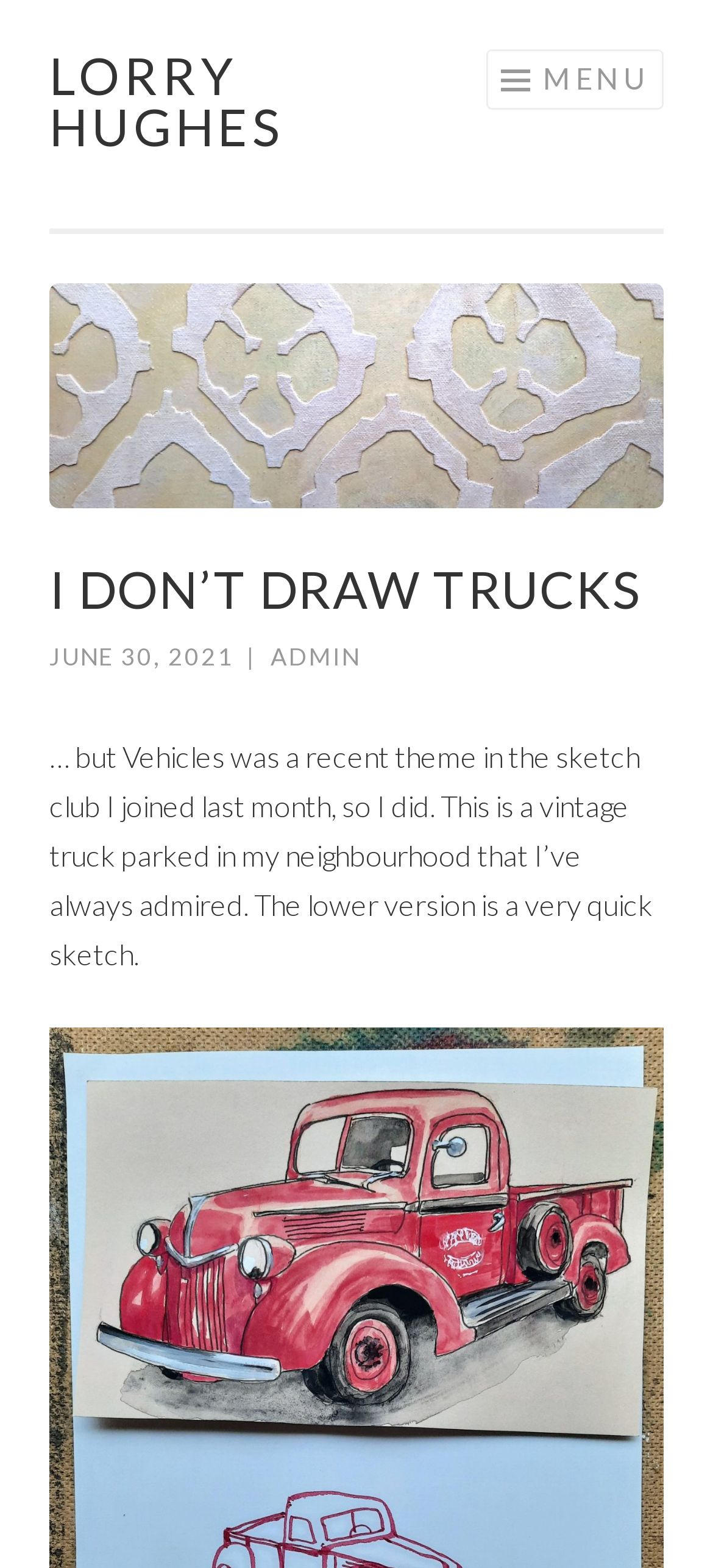Locate and provide the bounding box coordinates for the HTML element that matches this description: "Lorry Hughes".

[0.069, 0.028, 0.4, 0.1]